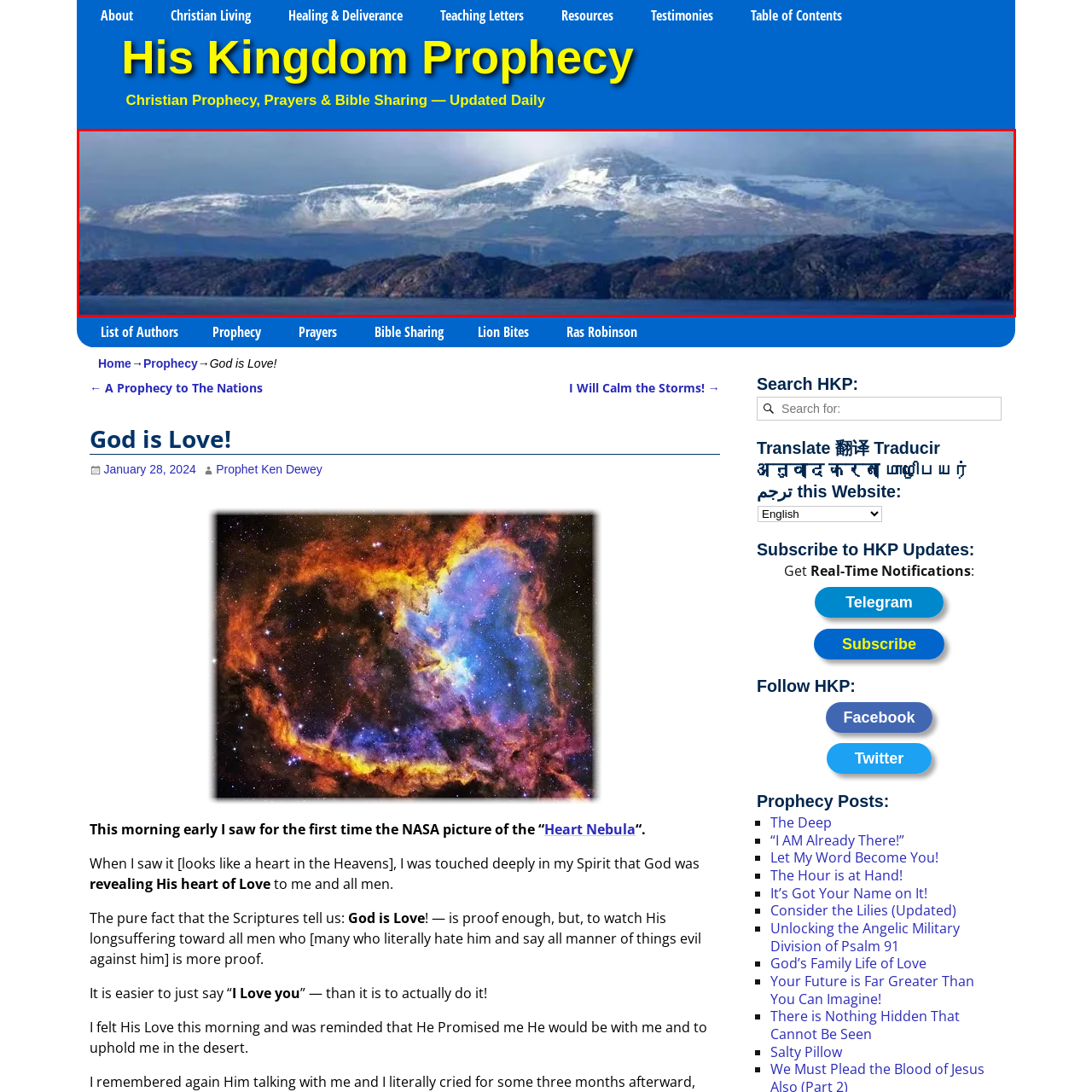What is the texture of the rocky coastal formations?
Pay attention to the image surrounded by the red bounding box and respond to the question with a detailed answer.

The caption describes the rocky coastal formations as having rugged textures, which contrasts beautifully with the serene sea, indicating that the texture is rugged.